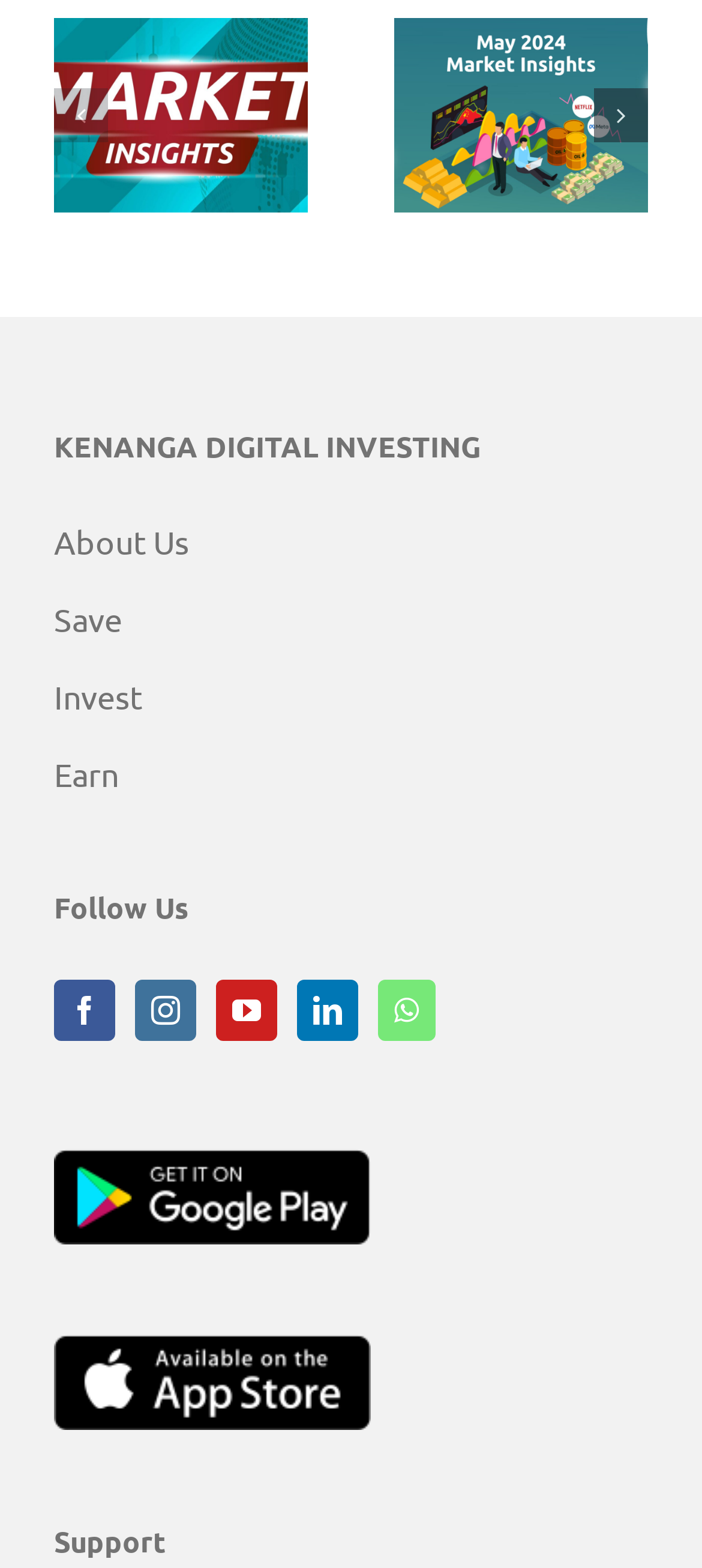Please find and report the bounding box coordinates of the element to click in order to perform the following action: "Go to May 2024 Market Insights". The coordinates should be expressed as four float numbers between 0 and 1, in the format [left, top, right, bottom].

[0.562, 0.012, 0.923, 0.136]